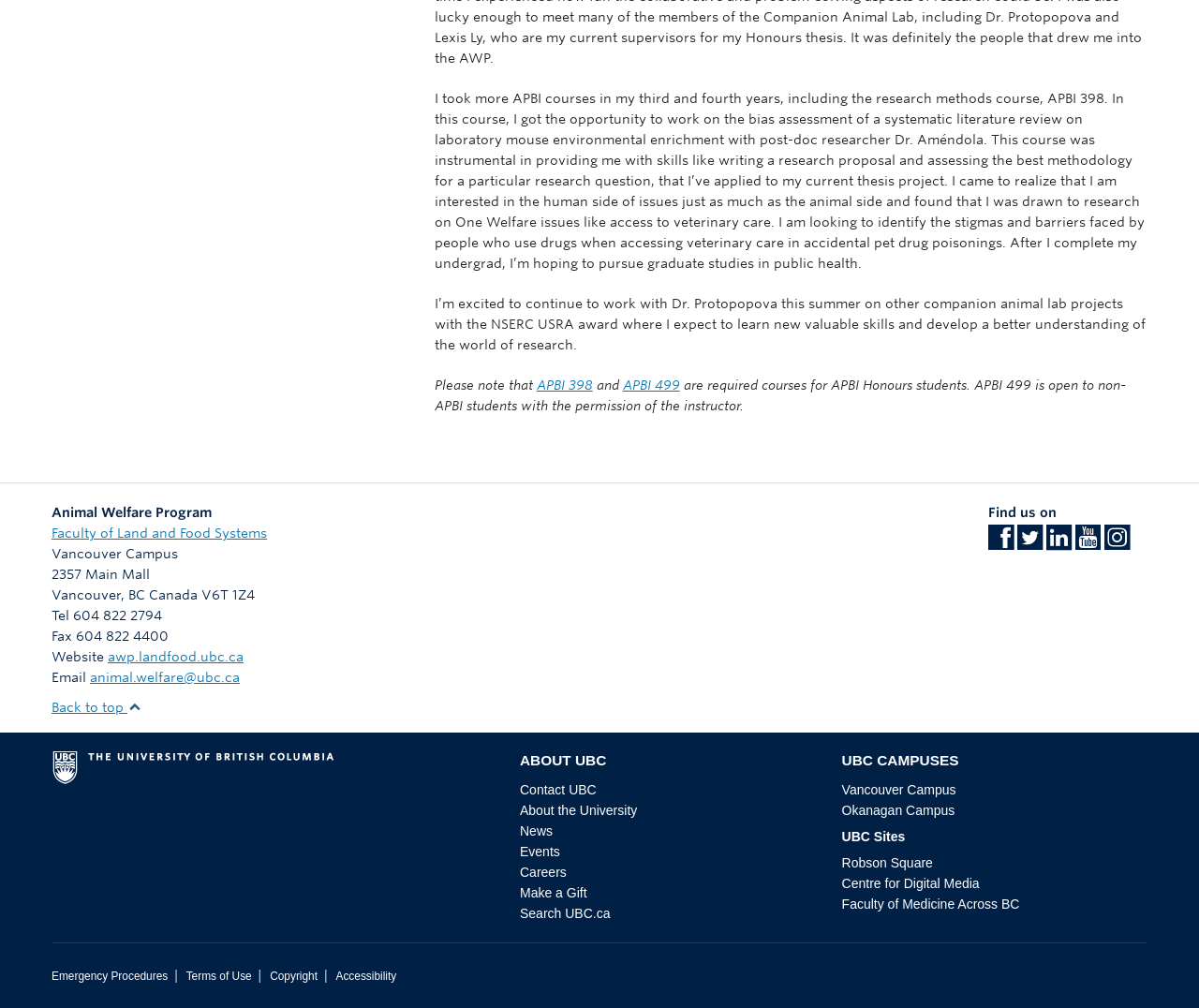Extract the bounding box coordinates for the UI element described by the text: "The University of British Columbia". The coordinates should be in the form of [left, top, right, bottom] with values between 0 and 1.

[0.043, 0.745, 0.41, 0.792]